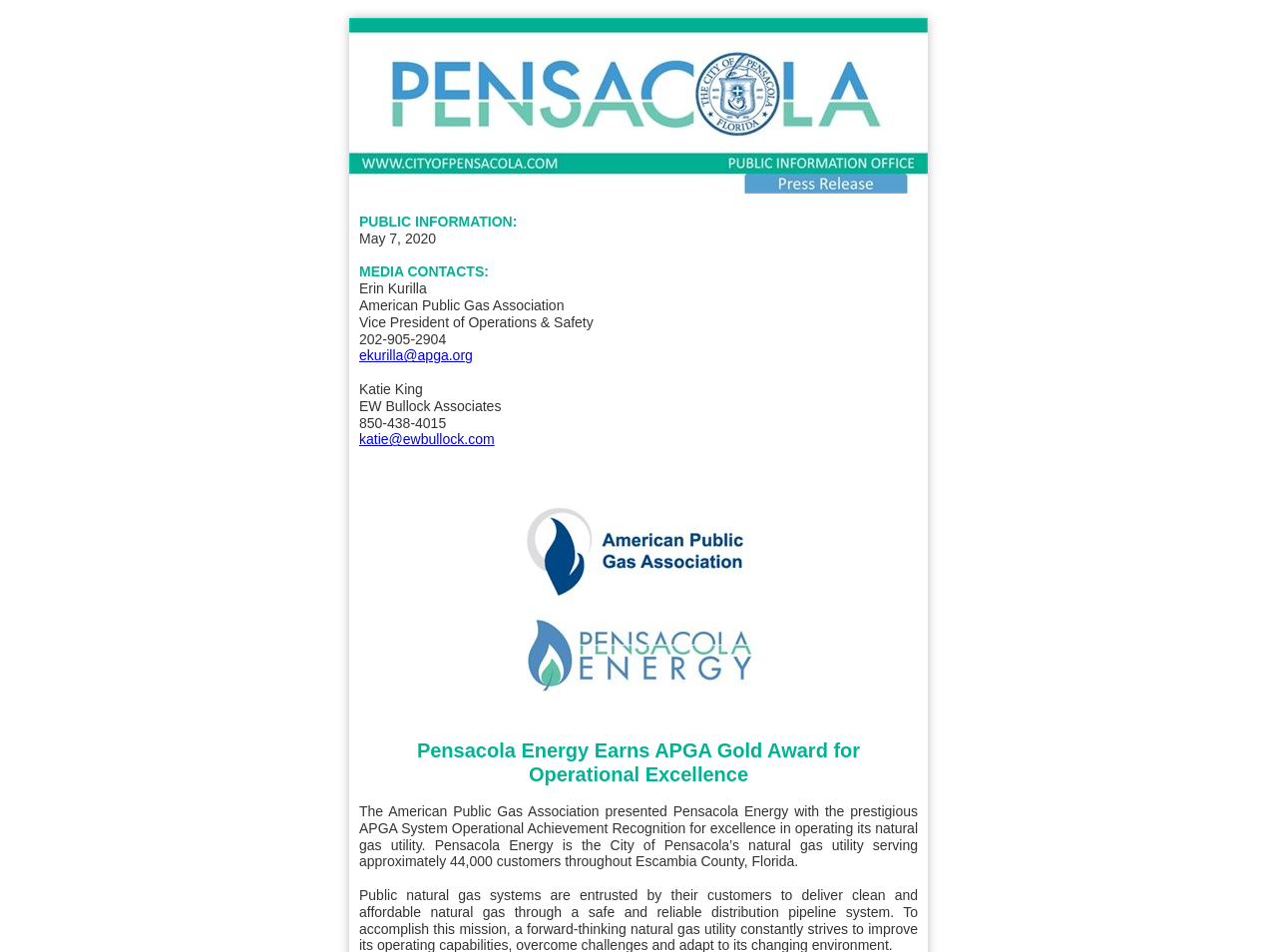What is the date of the public information?
Make sure to answer the question with a detailed and comprehensive explanation.

I found the date 'May 7, 2020' in the text 'PUBLIC INFORMATION: May 7, 2020 MEDIA CONTACTS: ...' which is located in a table cell with a bounding box of [0.273, 0.203, 0.727, 0.506].